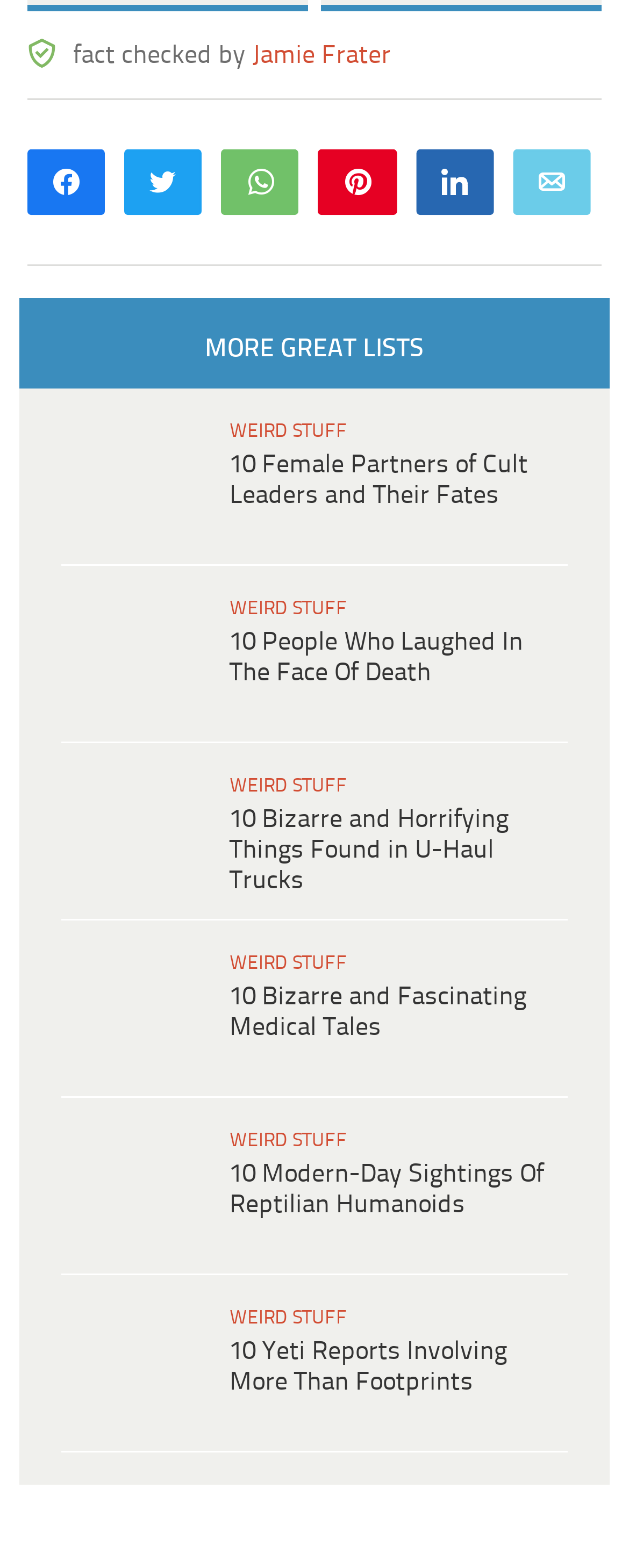How many articles are listed on the webpage?
Refer to the image and give a detailed answer to the question.

The number of articles is determined by counting the repeated pattern of heading elements and their corresponding link elements, which suggests that there are 5 articles listed on the webpage.